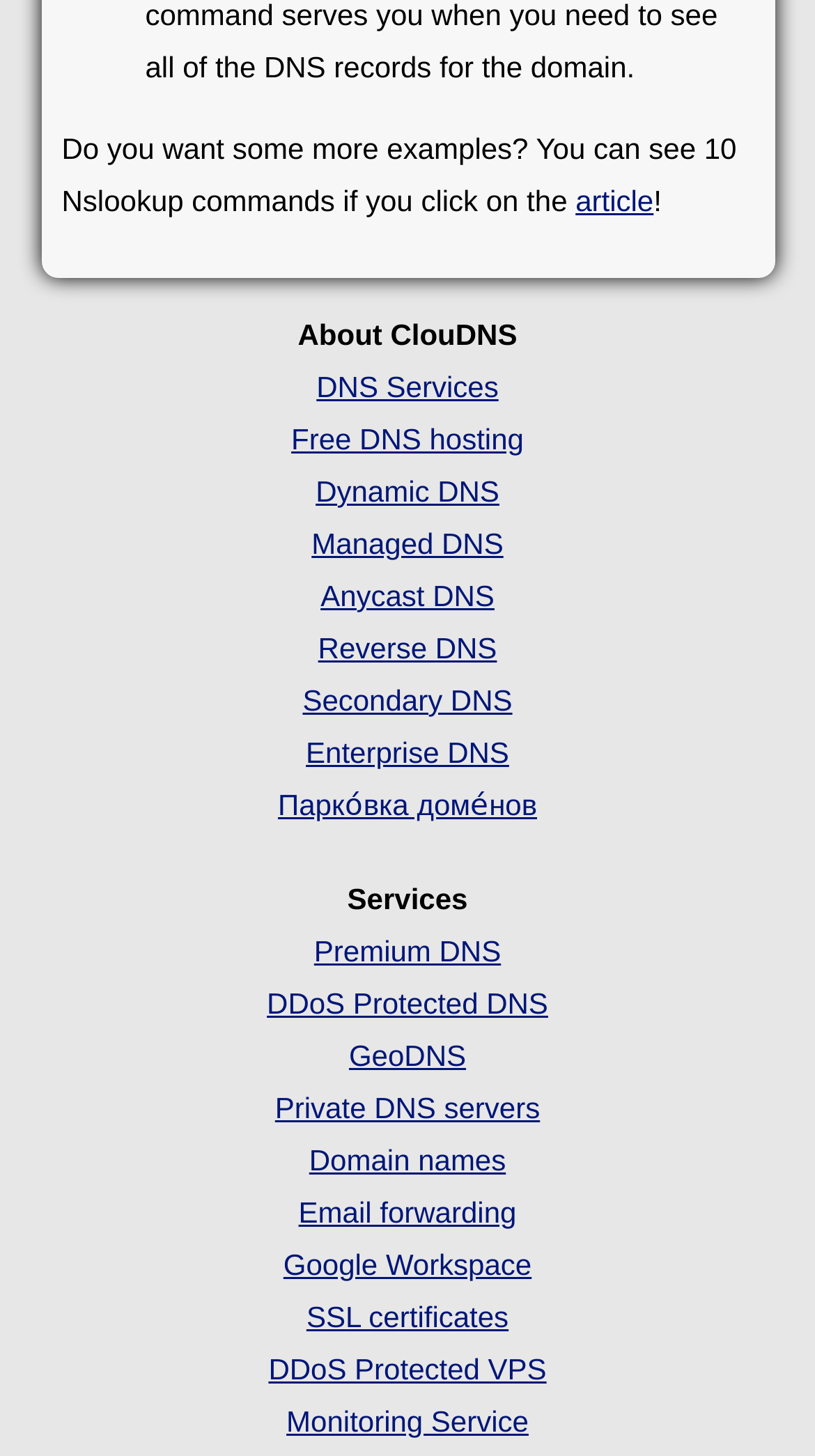Can you show the bounding box coordinates of the region to click on to complete the task described in the instruction: "Click on the article link"?

[0.706, 0.126, 0.802, 0.149]